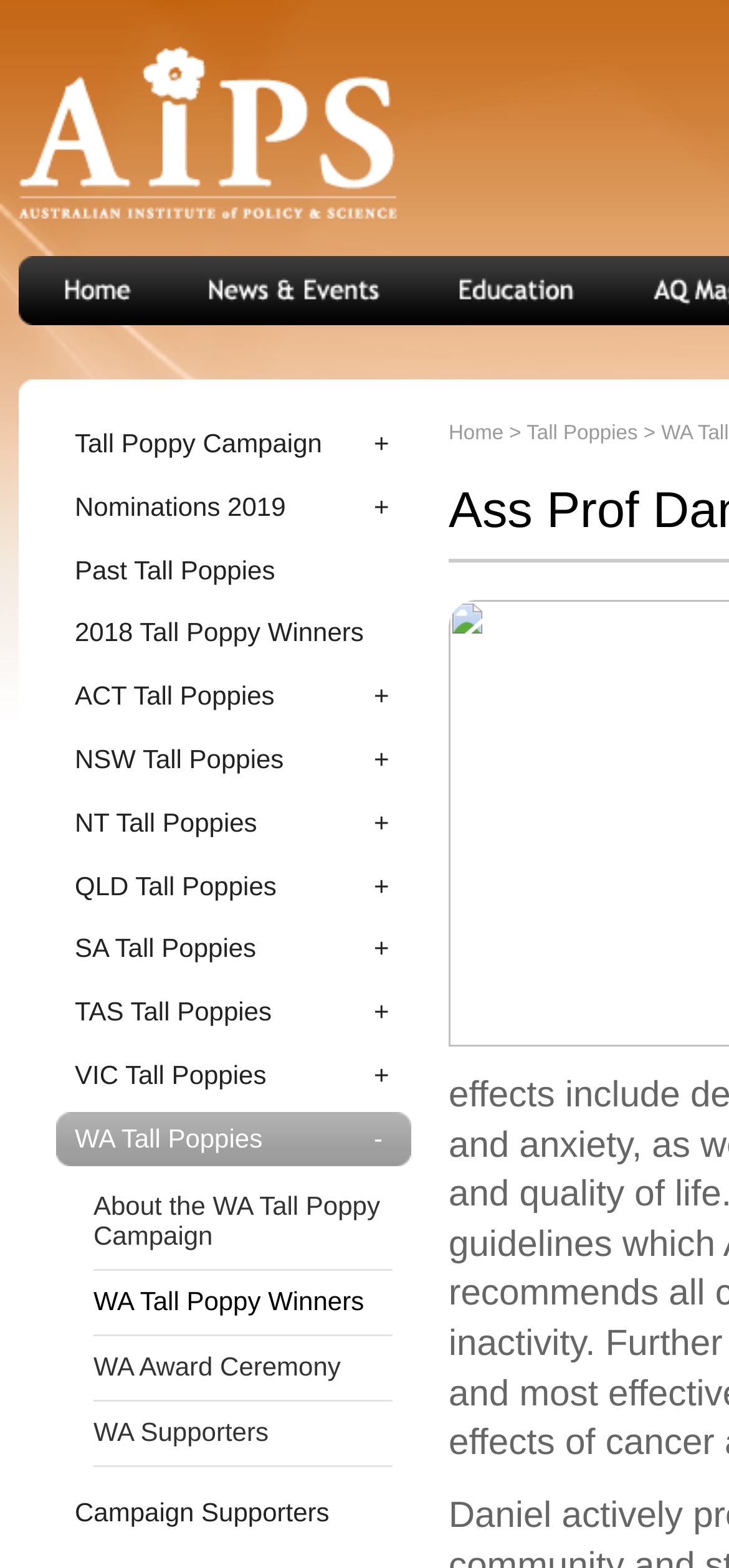What are the main categories on the webpage?
Using the image as a reference, answer the question in detail.

The main categories on the webpage are obtained from the links at the top of the webpage, which are 'Home', 'News & Events', and 'Education'. These links are positioned horizontally and have similar bounding box coordinates, indicating that they are part of the main navigation menu.